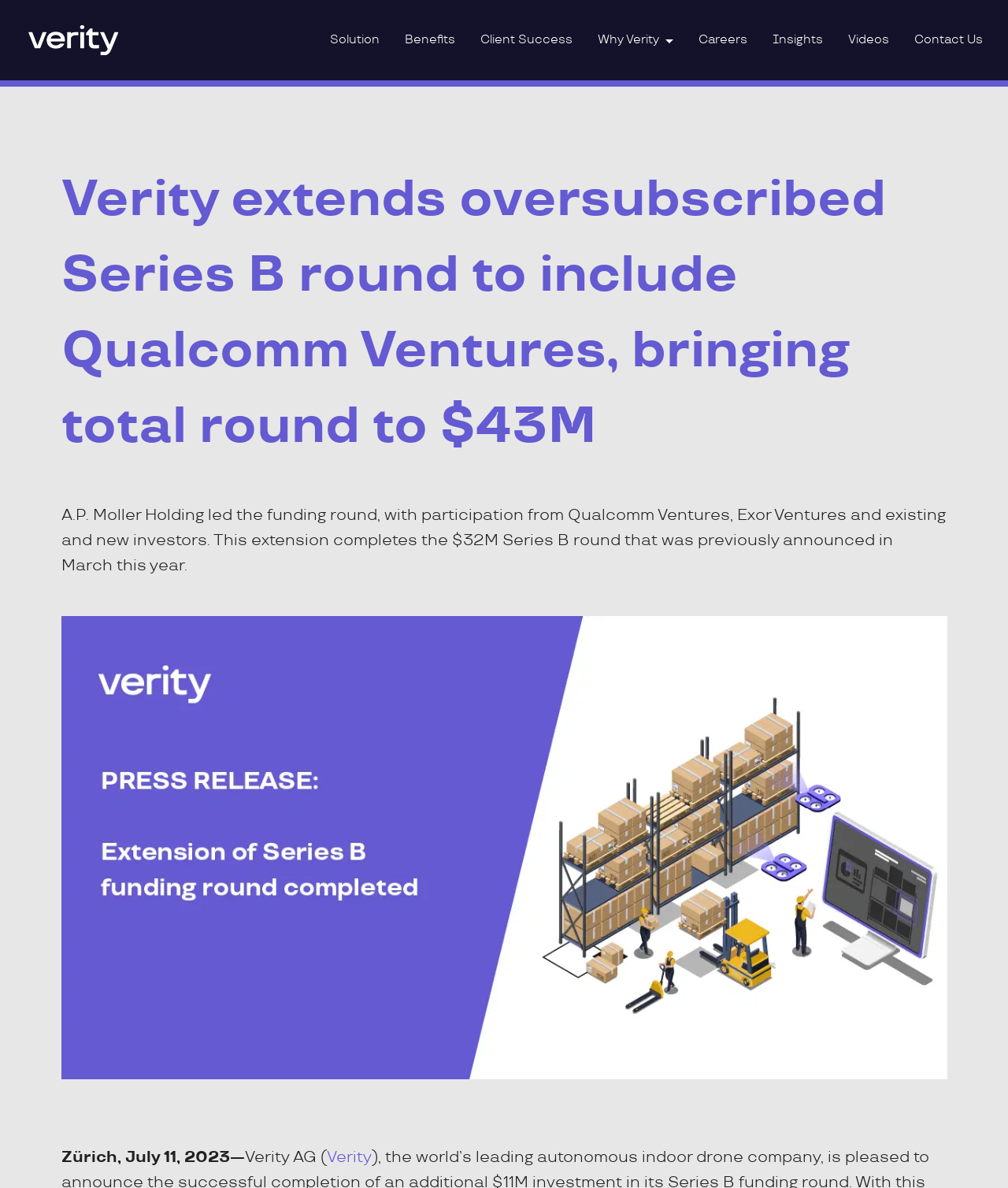Please identify the bounding box coordinates of the element on the webpage that should be clicked to follow this instruction: "Click on Solution". The bounding box coordinates should be given as four float numbers between 0 and 1, formatted as [left, top, right, bottom].

[0.315, 0.021, 0.389, 0.047]